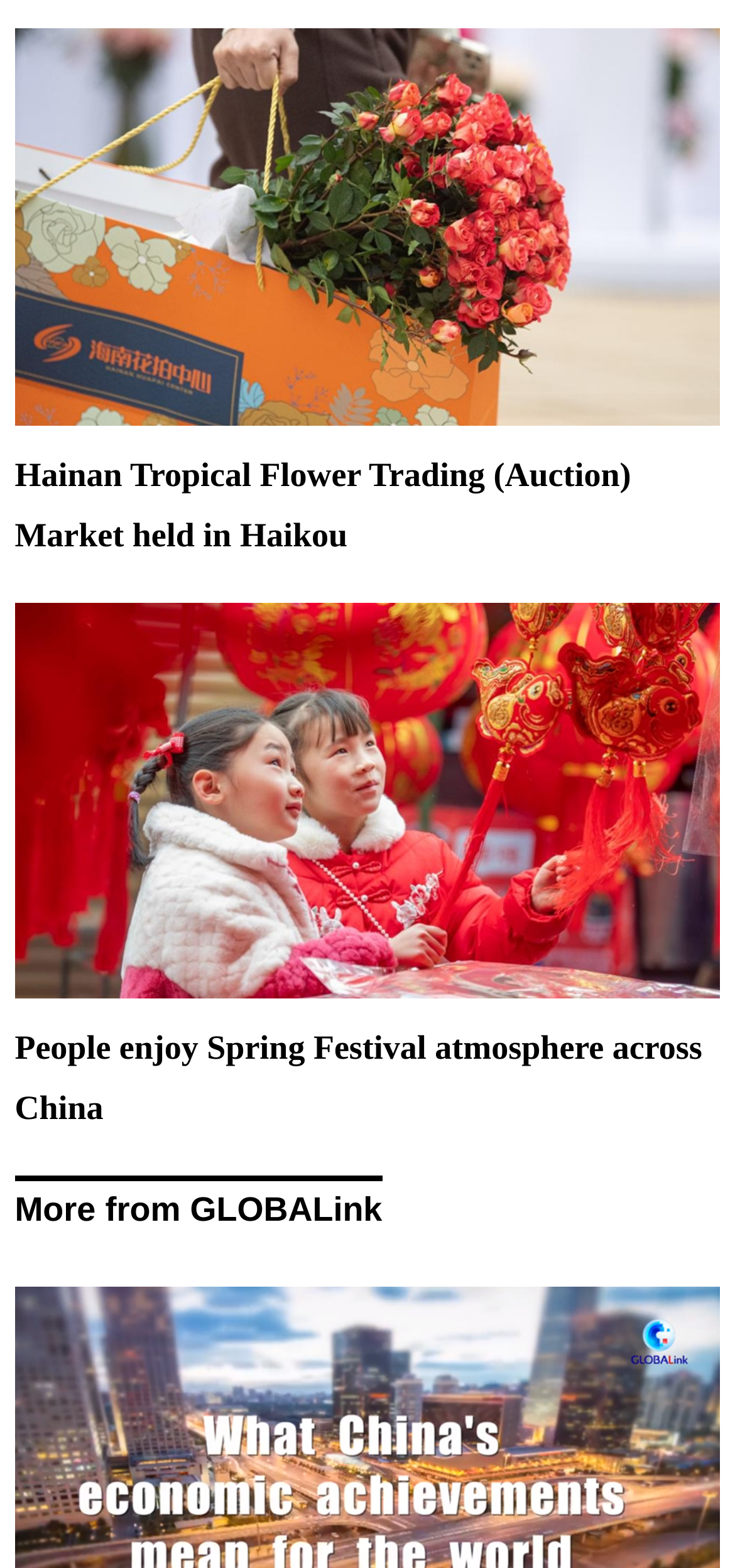How many news articles are displayed?
Use the image to give a comprehensive and detailed response to the question.

I counted the number of headings that seem to be news article titles, which are 'Hainan Tropical Flower Trading (Auction) Market held in Haikou', 'People enjoy Spring Festival atmosphere across China', and two more. Each of these headings has a corresponding link, indicating that they are separate news articles.